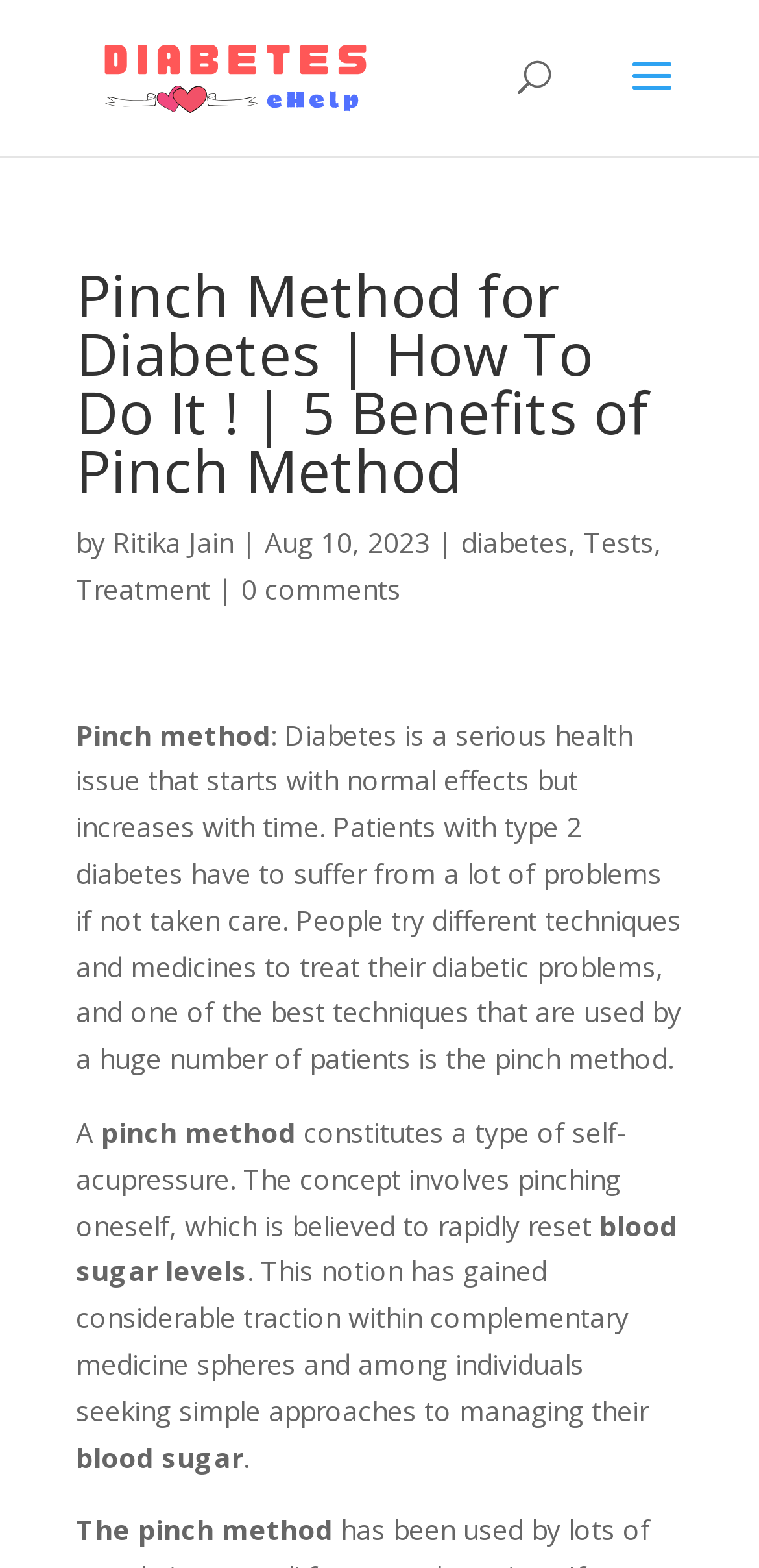Please answer the following question using a single word or phrase: 
Who is the author of the article?

Ritika Jain